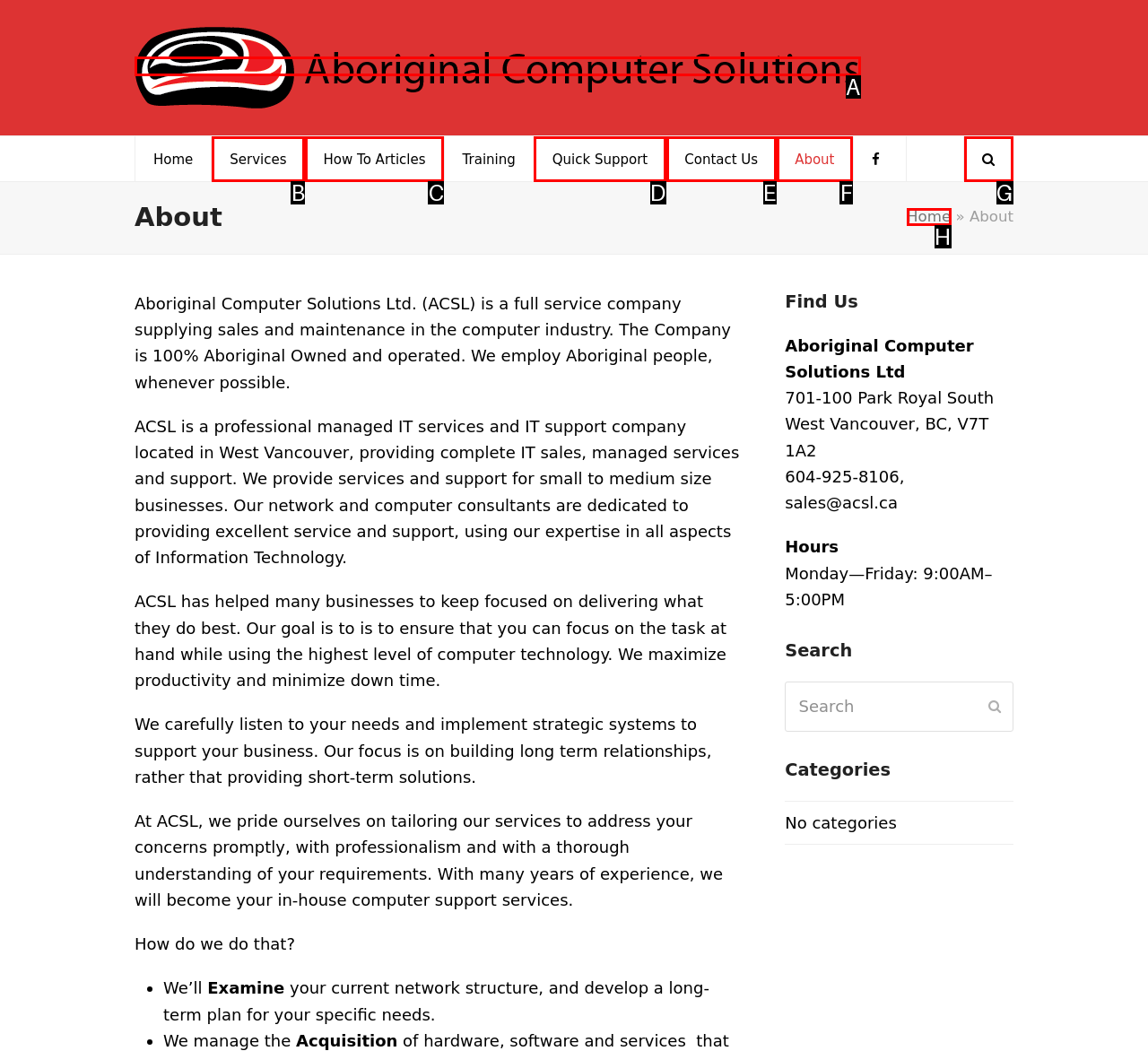Choose the HTML element that aligns with the description: alt="Aboriginal Computer Solutions". Indicate your choice by stating the letter.

A